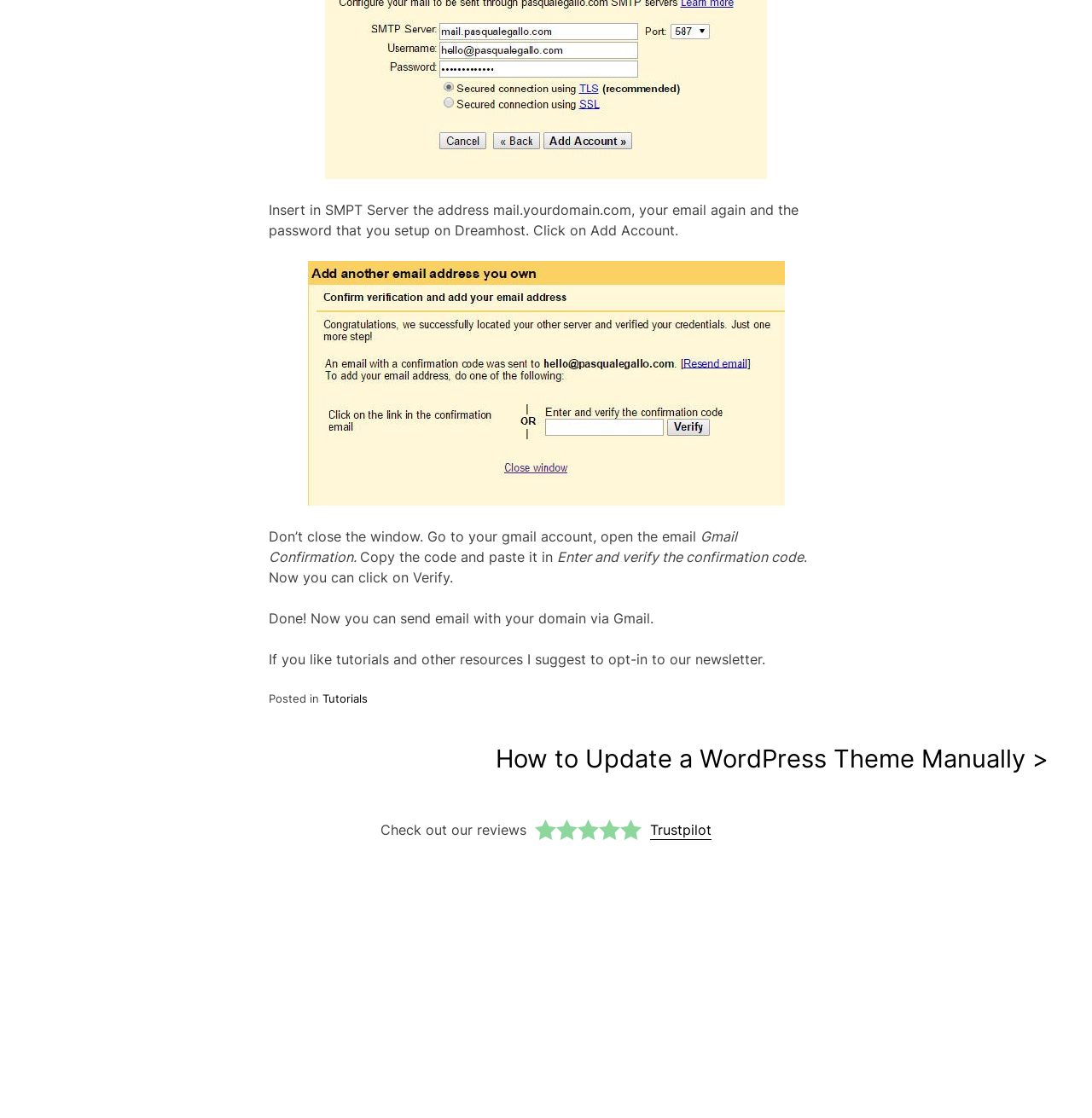Identify the bounding box coordinates of the section that should be clicked to achieve the task described: "Click on the 'Tutorials' link".

[0.295, 0.62, 0.337, 0.631]